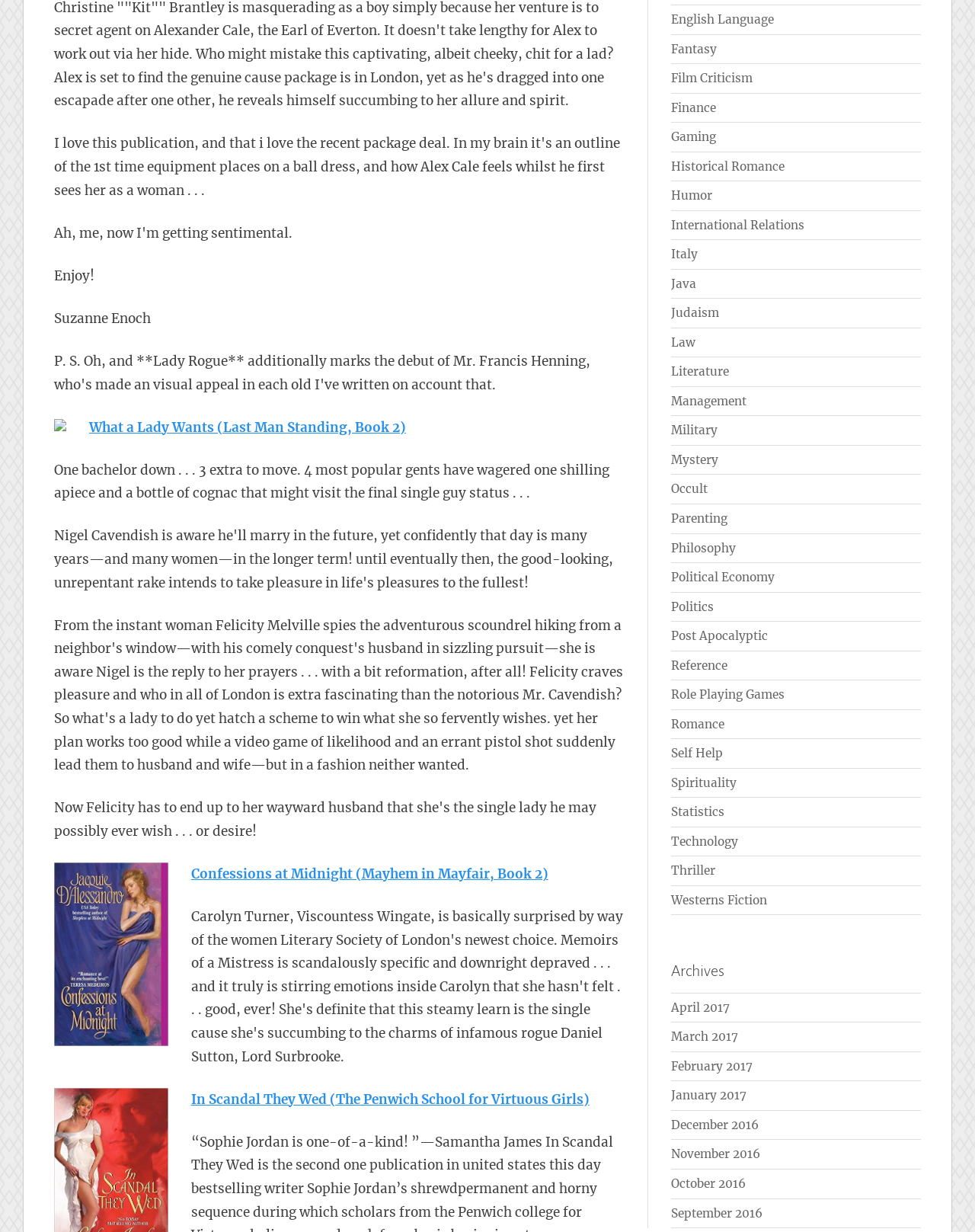For the following element description, predict the bounding box coordinates in the format (top-left x, top-left y, bottom-right x, bottom-right y). All values should be floating point numbers between 0 and 1. Description: Technology

[0.688, 0.677, 0.757, 0.689]